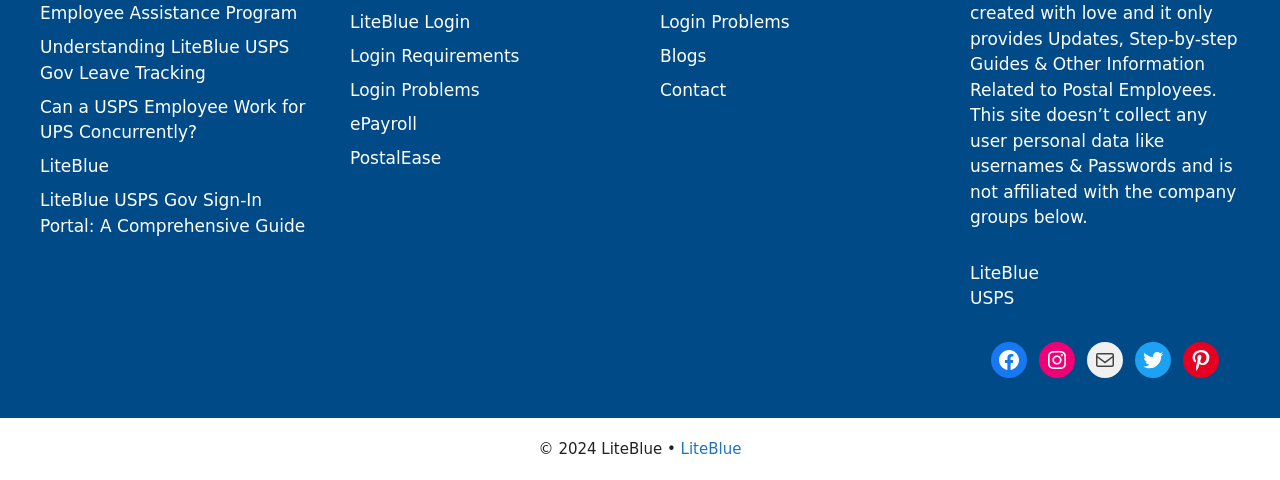Give a one-word or phrase response to the following question: What is the name of the portal mentioned in one of the links?

PostalEase